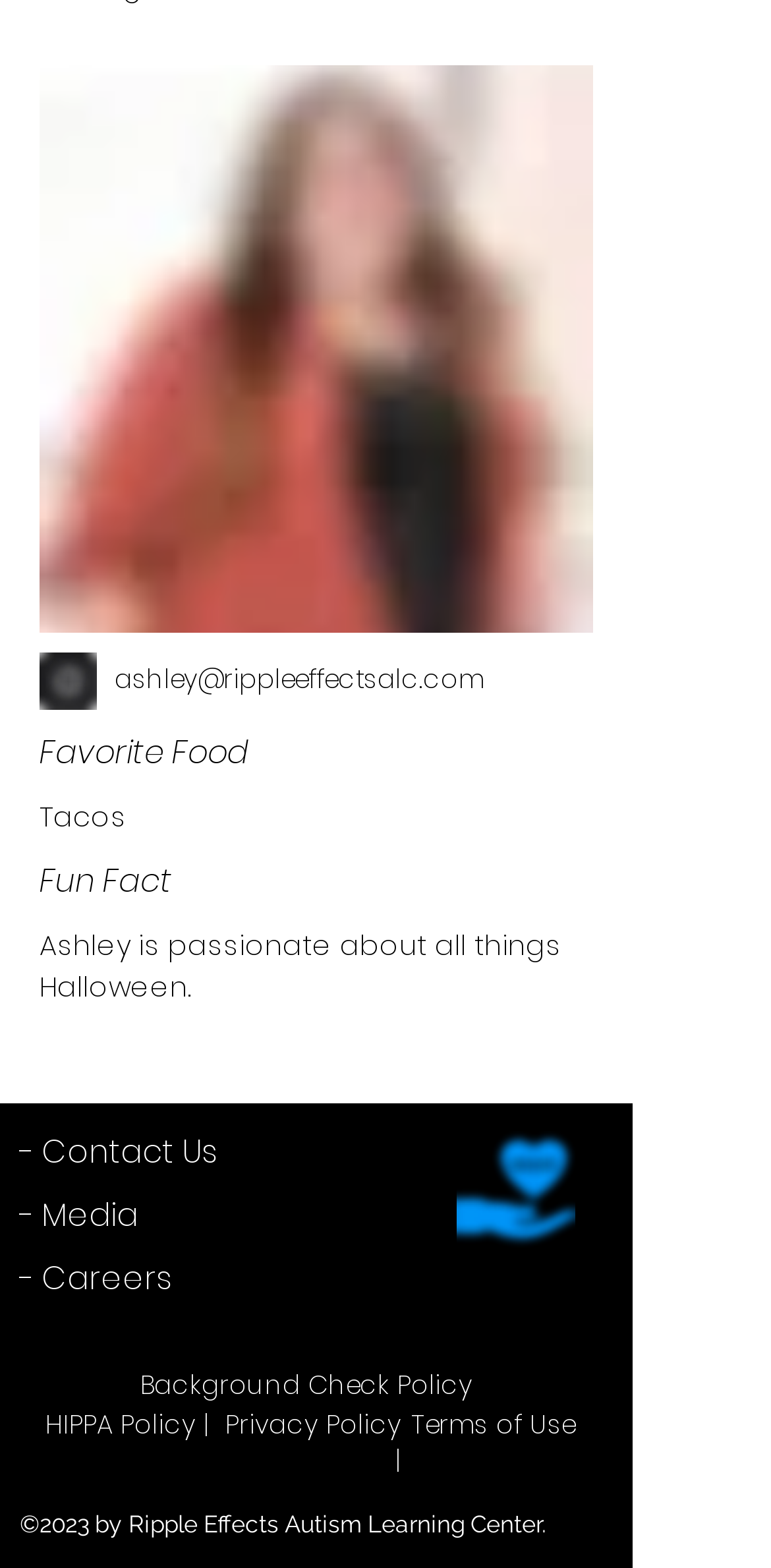Find the bounding box coordinates for the area that must be clicked to perform this action: "Donate to Ripple Effects Autism Learning Center".

[0.592, 0.721, 0.746, 0.797]